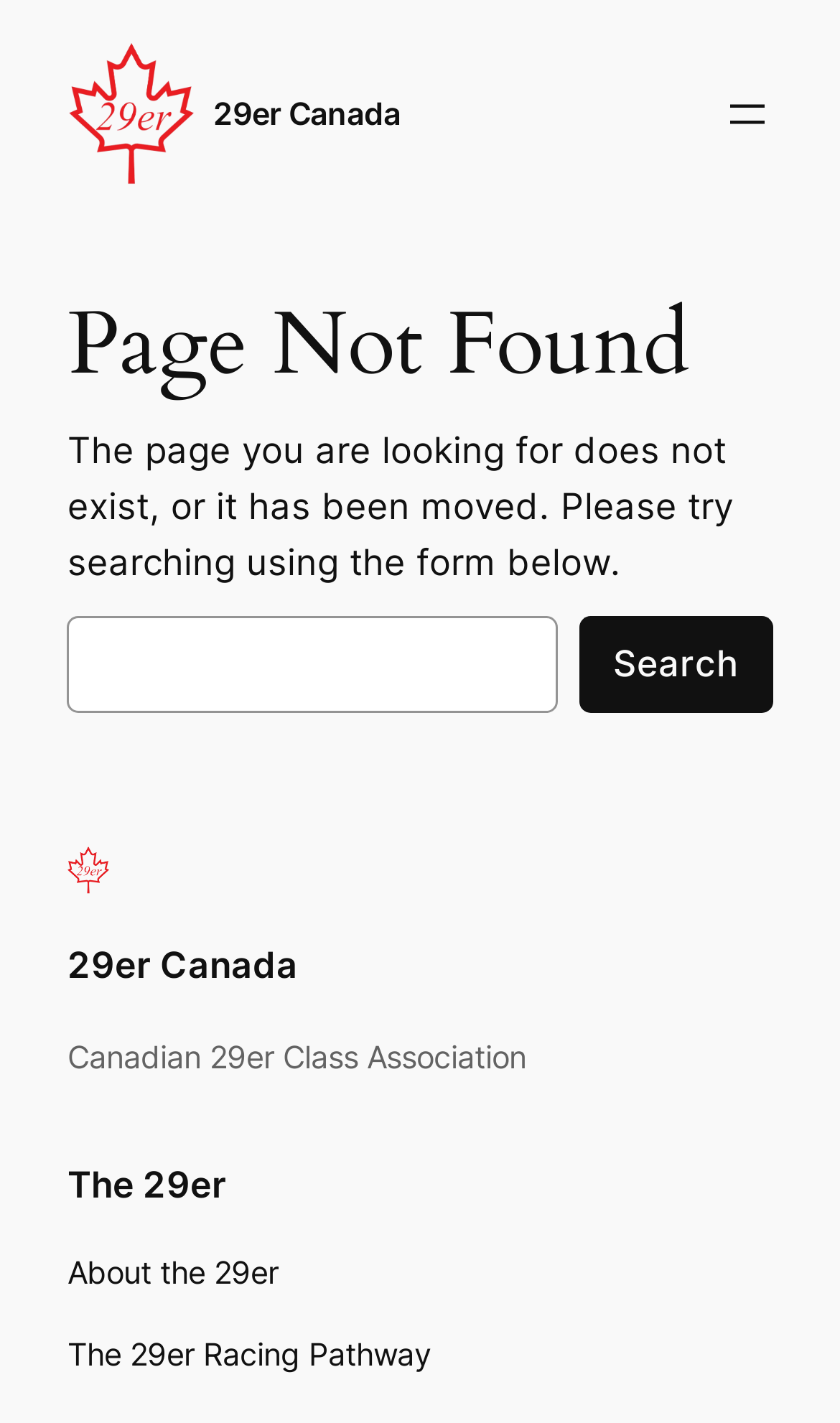Please find the bounding box coordinates of the clickable region needed to complete the following instruction: "Click the 29er Canada logo". The bounding box coordinates must consist of four float numbers between 0 and 1, i.e., [left, top, right, bottom].

[0.08, 0.03, 0.234, 0.13]